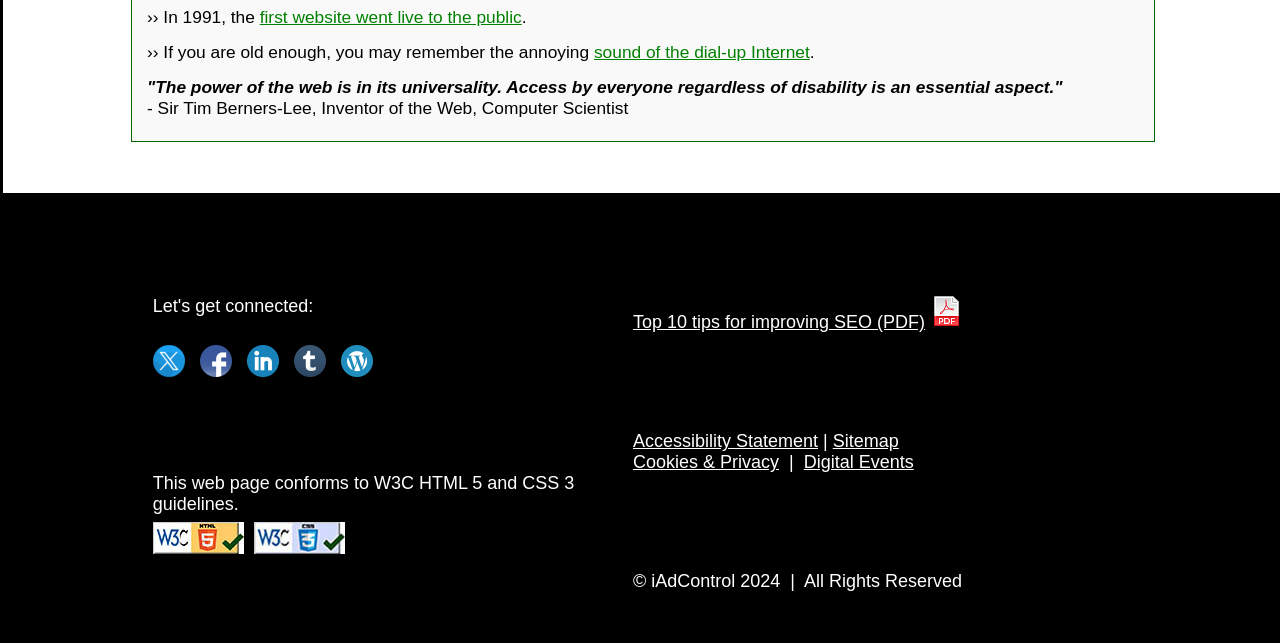Locate the bounding box coordinates of the UI element described by: "Sitemap". The bounding box coordinates should consist of four float numbers between 0 and 1, i.e., [left, top, right, bottom].

[0.651, 0.671, 0.702, 0.702]